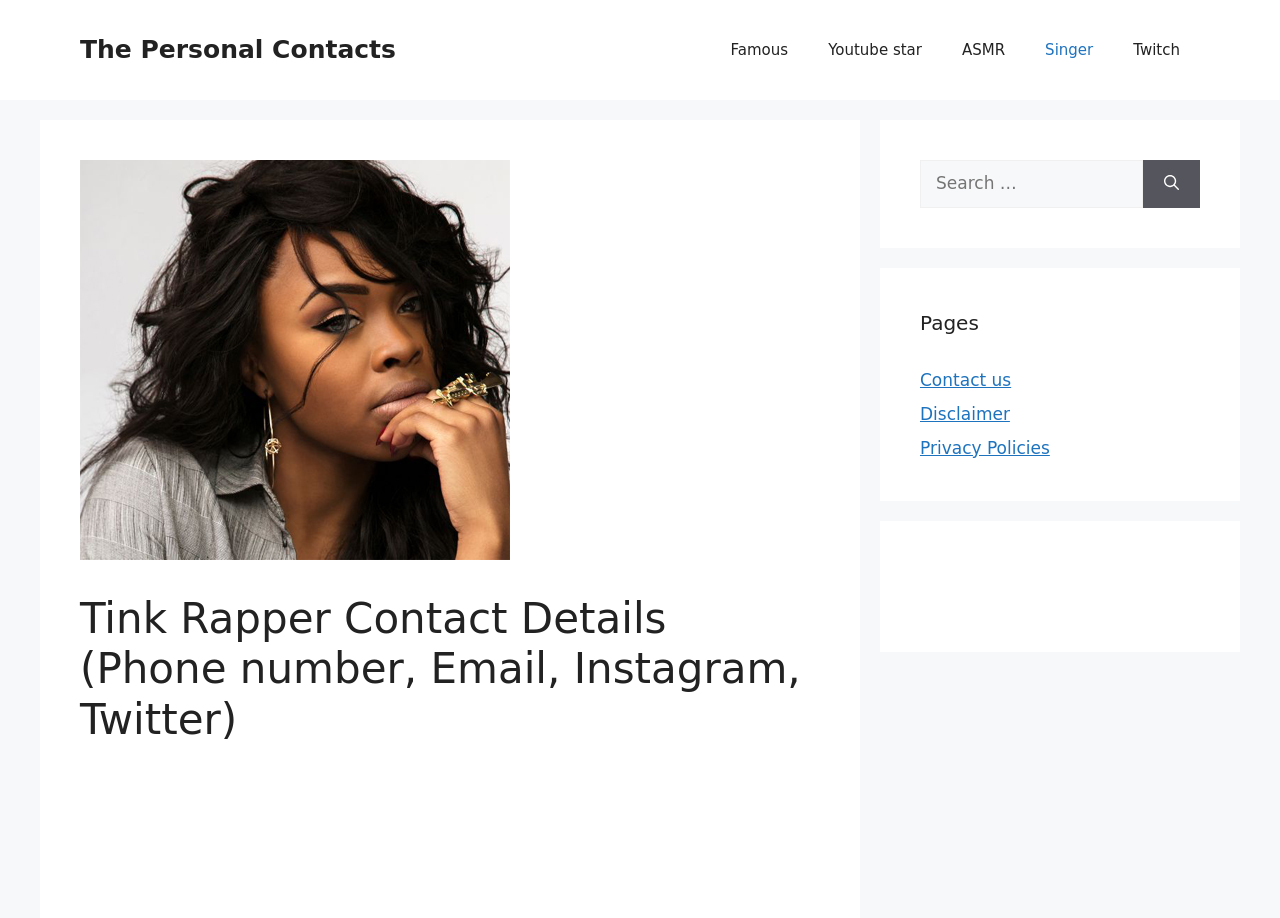What is the name of the rapper?
Using the image as a reference, answer the question with a short word or phrase.

Tink